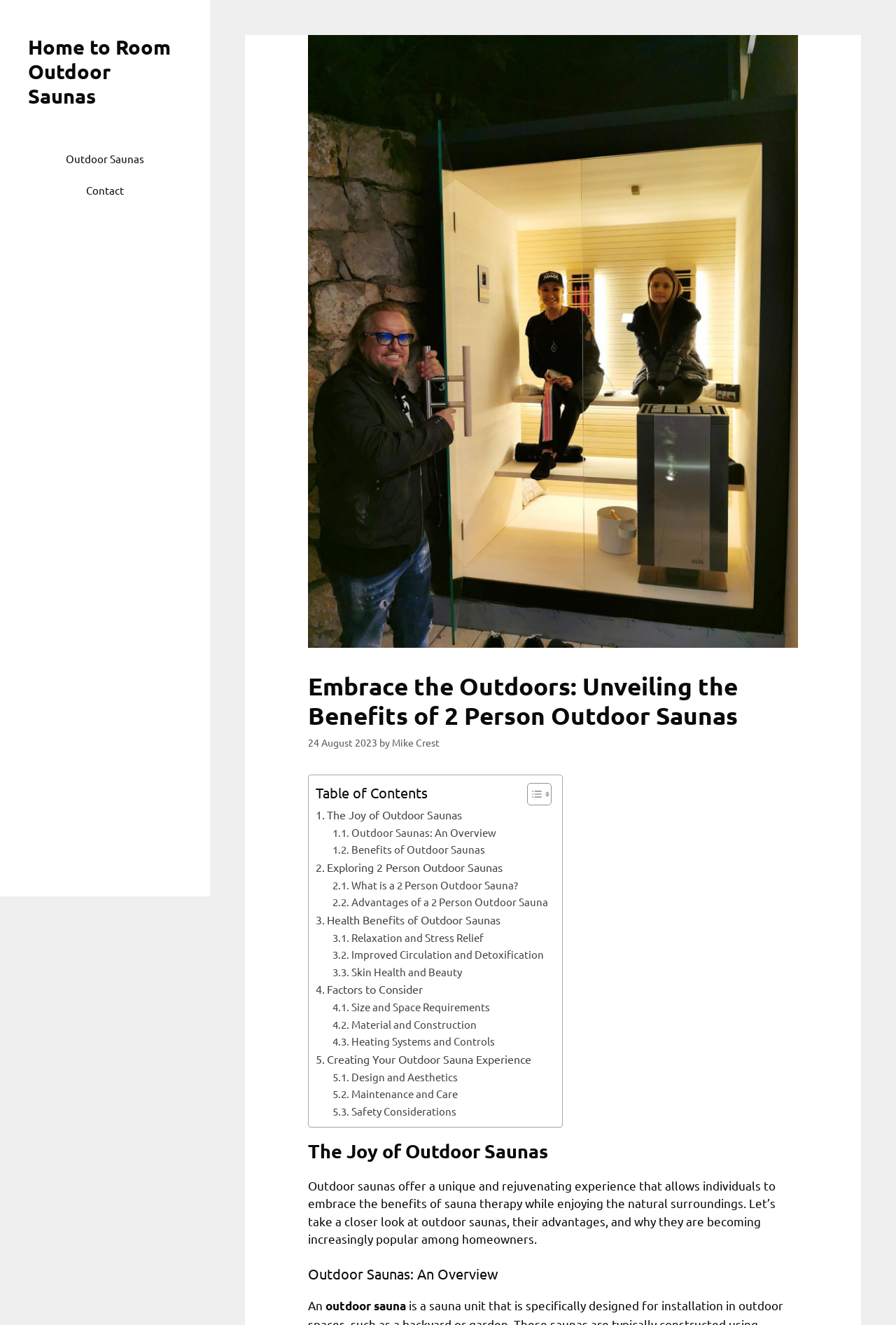Respond with a single word or phrase for the following question: 
How many links are there in the table of contents?

13